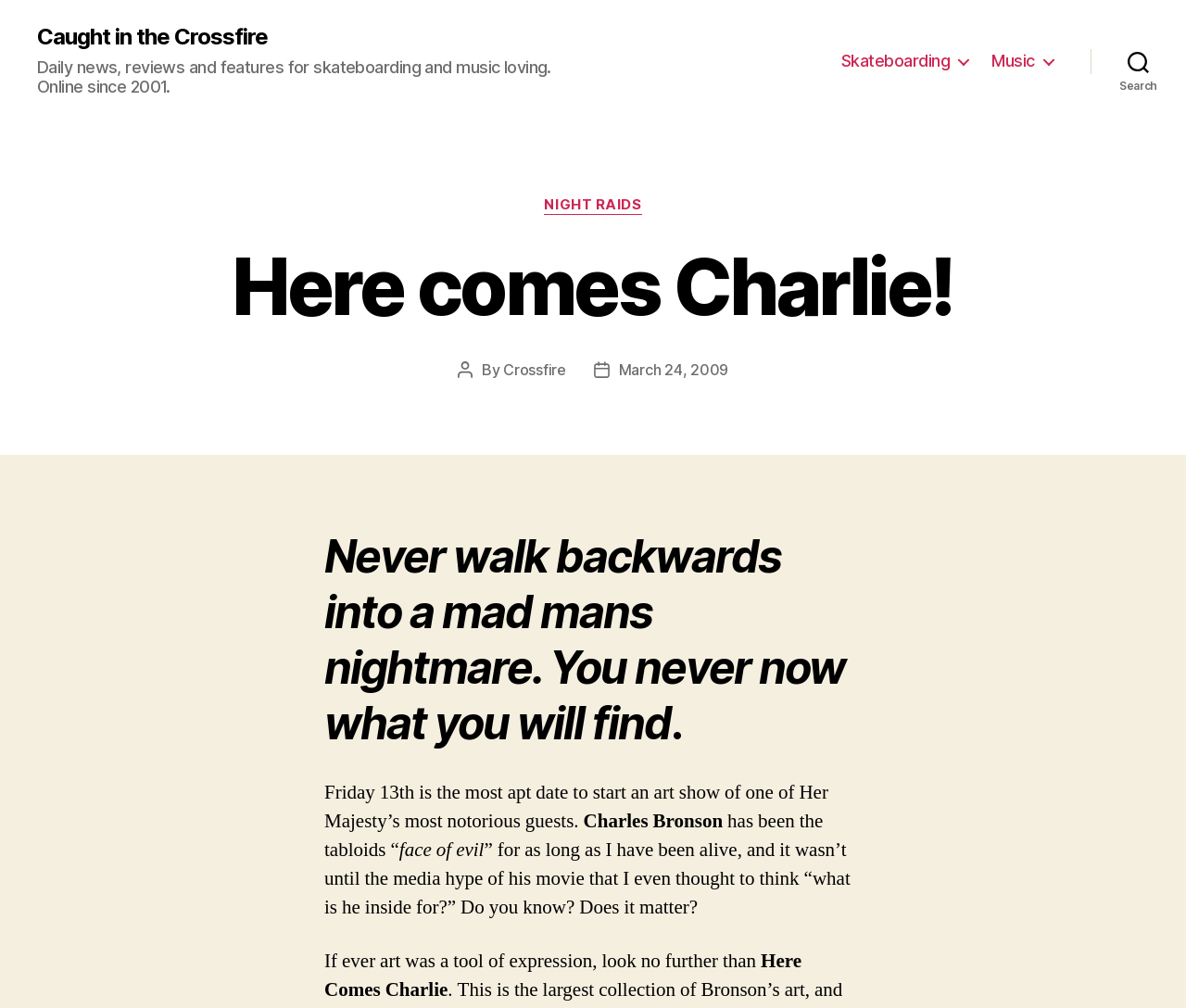Given the description: "Music", determine the bounding box coordinates of the UI element. The coordinates should be formatted as four float numbers between 0 and 1, [left, top, right, bottom].

[0.836, 0.051, 0.888, 0.071]